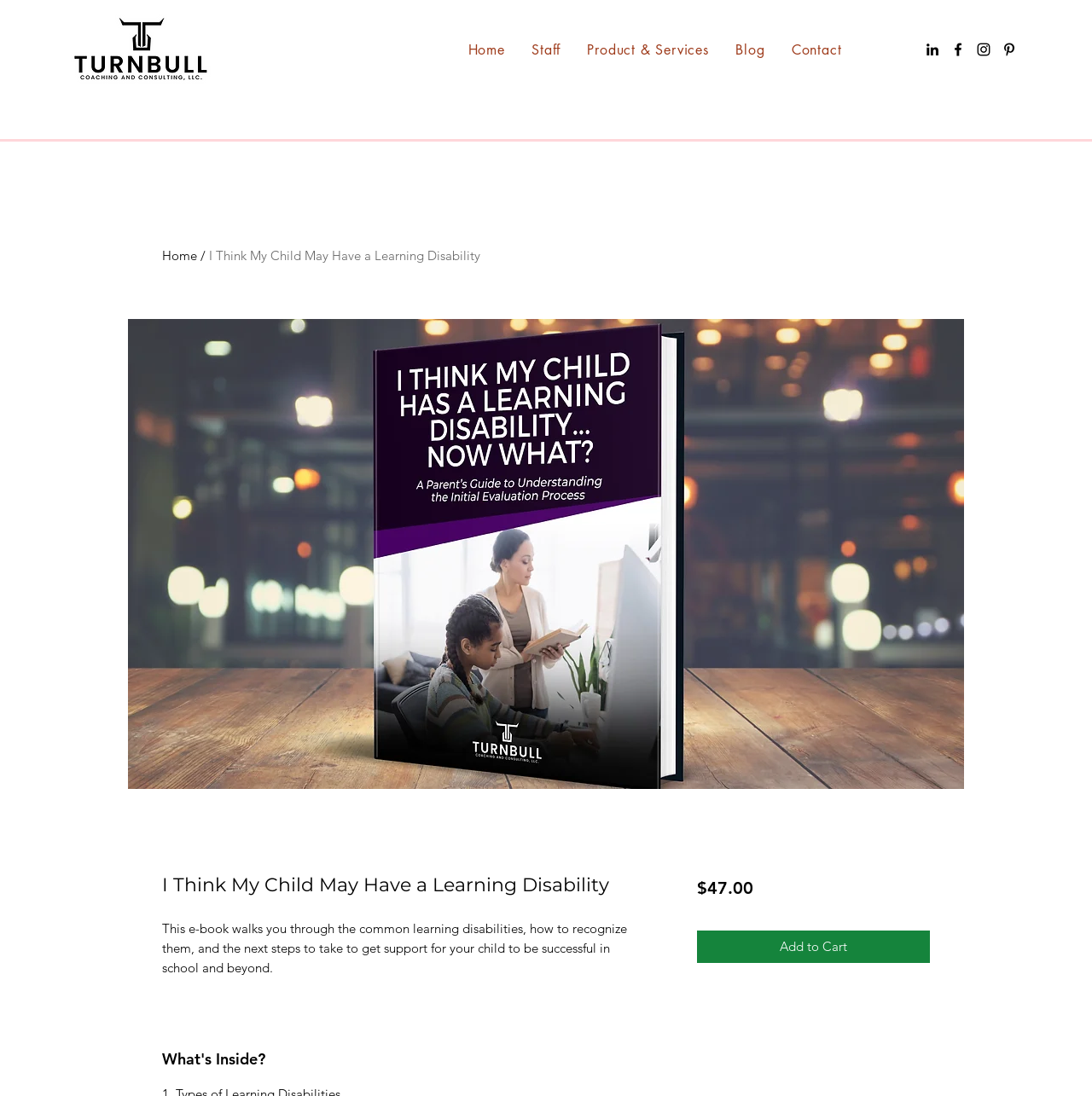Provide a thorough summary of the webpage.

This webpage is about a coaching service focused on learning disabilities, specifically an e-book titled "I Think My Child May Have a Learning Disability". At the top left corner, there is a profile picture linked to the coaching service. 

Below the profile picture, there is a navigation menu with five links: "Home", "Staff", "Product & Services", "Blog", and "Contact". 

To the right of the navigation menu, there is a social bar with four links to social media platforms: LinkedIn, Facebook, Instagram, and Pinterest, each represented by an icon. 

Further down, there is a large header section that spans almost the entire width of the page, containing the title of the e-book. 

Below the header, there is a brief description of the e-book, which explains that it guides parents through recognizing common learning disabilities and taking steps to support their child's success in school. 

Underneath the description, there is a section titled "What's Inside?" and a price tag of $47.00. 

Finally, there is a prominent "Add to Cart" button, allowing users to purchase the e-book.